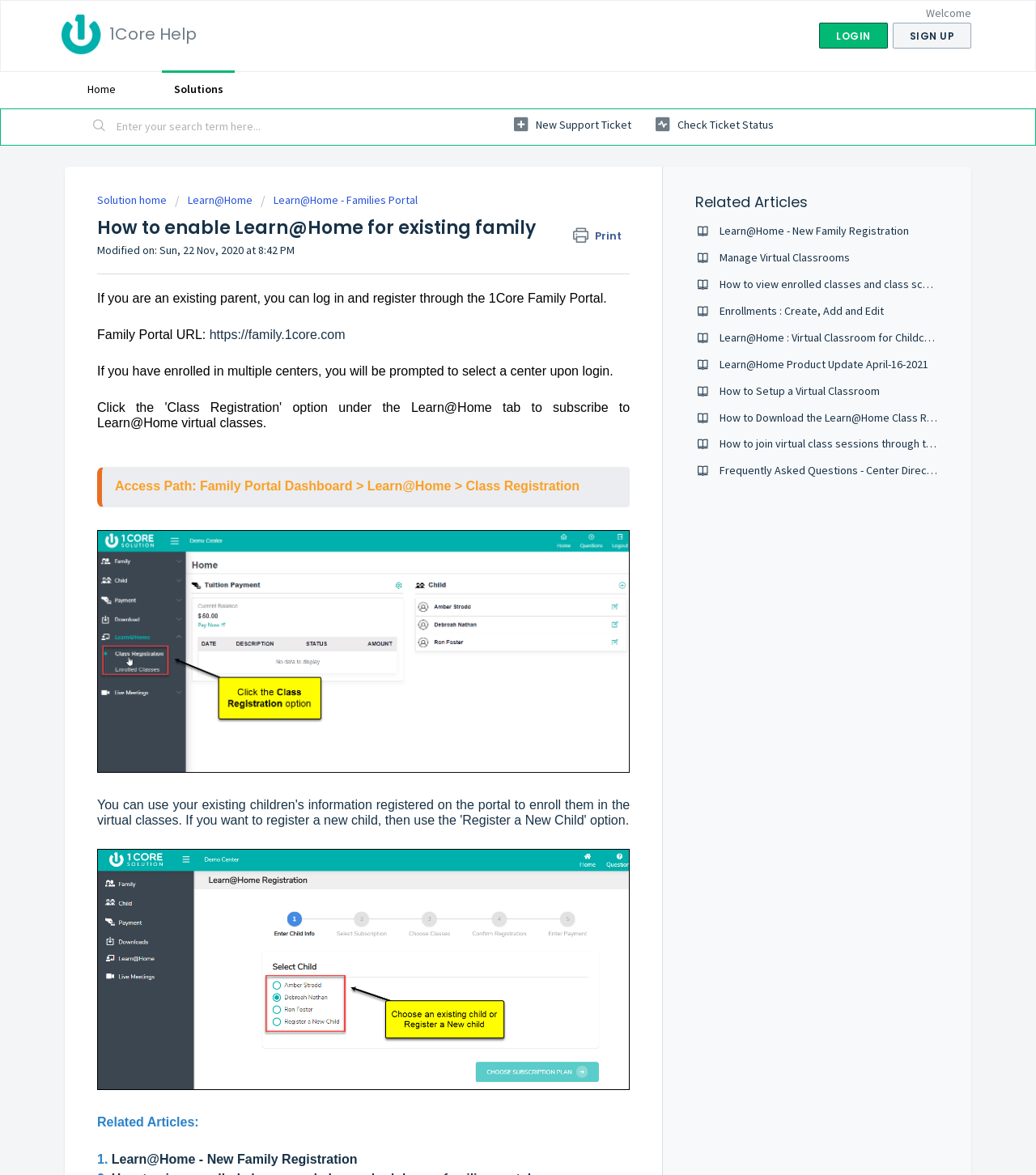What is the title of the webpage?
Utilize the image to construct a detailed and well-explained answer.

The title of the webpage can be found in the heading element at the top of the page. The heading element contains the text 'How to enable Learn@Home for existing family', which is the title of the webpage.